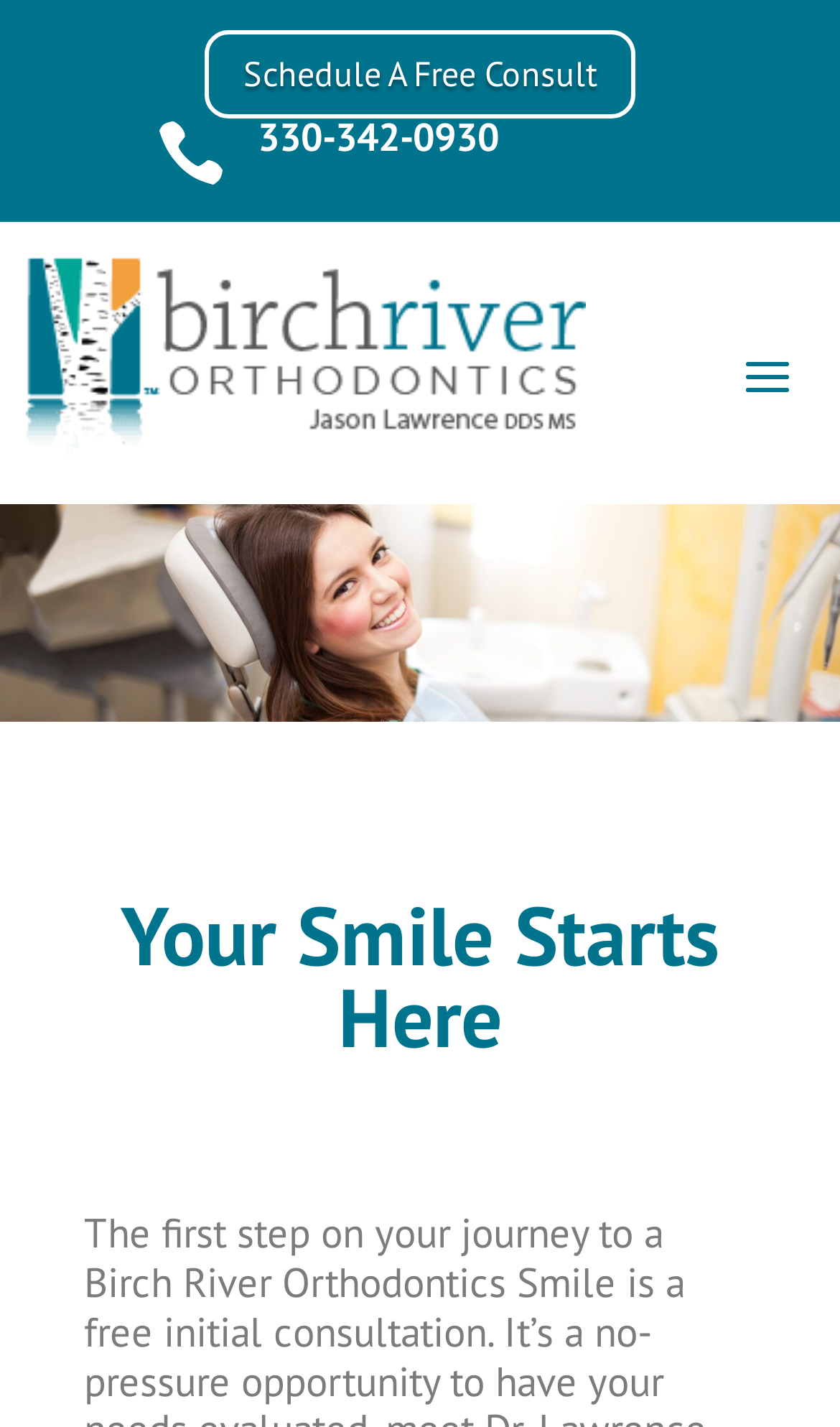Craft a detailed narrative of the webpage's structure and content.

The webpage is about Birch River Orthodontics, with a focus on scheduling a free initial consultation. At the top, there is a prominent link to "Schedule A Free Consult" that takes up a significant portion of the width. Below this link, there is a table layout with a phone icon and a heading displaying the phone number "330-342-0930". The phone number is also a clickable link.

To the right of the table layout, there is a large image that spans the entire width of the page, taking up about a quarter of the page's height. Below the image, there is a heading that reads "Your Smile Starts Here", which is centered and takes up about three-quarters of the page's width.

Overall, the webpage has a clear call-to-action to schedule a consultation, and provides a phone number and a prominent image to draw the user's attention.